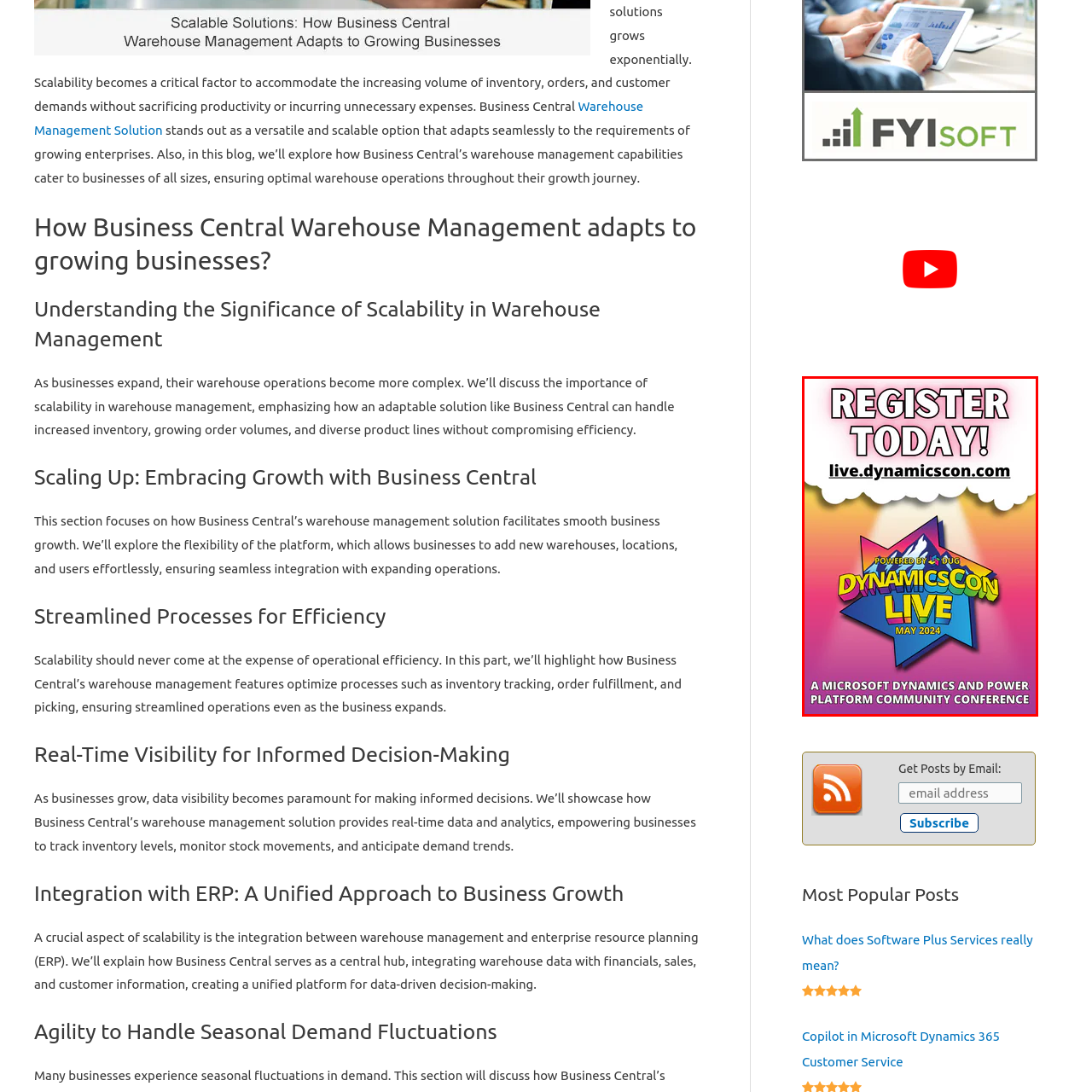What is the month of the event?
Look at the image inside the red bounding box and craft a detailed answer using the visual details you can see.

The month of the event is highlighted as 'MAY 2024', which is displayed below the event name.